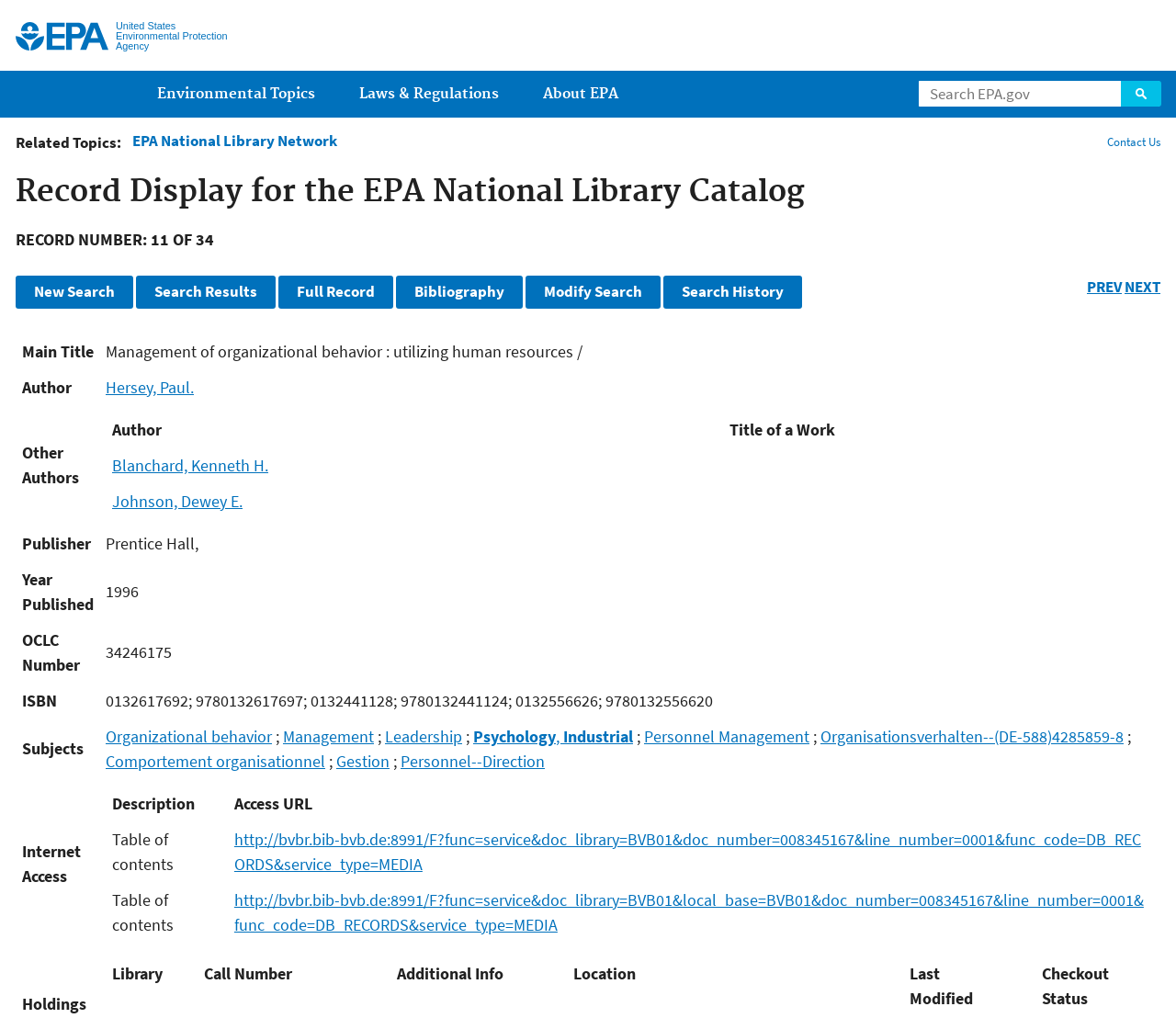Describe every aspect of the webpage in a detailed manner.

The webpage is the EPA National Library Catalog, which appears to be a search results page. At the top, there is a link to "Jump to main content" and a heading that reads "US EPA" with a link to the EPA website. Below this, there is a search bar with a button to search and a menu with options for "Environmental Topics", "Laws & Regulations", and "About EPA".

On the left side of the page, there is a section titled "Related Topics" with a link to the "EPA National Library Network" and a list item with a link to "Contact Us". Below this, there is a heading that reads "Record Display for the EPA National Library Catalog" and a generic element displaying the record number, "11 of 34".

The main content of the page is a table with multiple rows, each displaying information about a book or publication. The table has columns for "Main Title", "Author", "Other Authors", "Publisher", "Year Published", "OCLC Number", "ISBN", and "Subjects". Each row has a link to the author's name, and some rows have additional links to related topics or subjects.

At the bottom of the page, there are buttons to navigate to the previous or next page of search results, as well as links to "New Search", "Search Results", "Full Record", "Bibliography", "Modify Search", and "Search History".